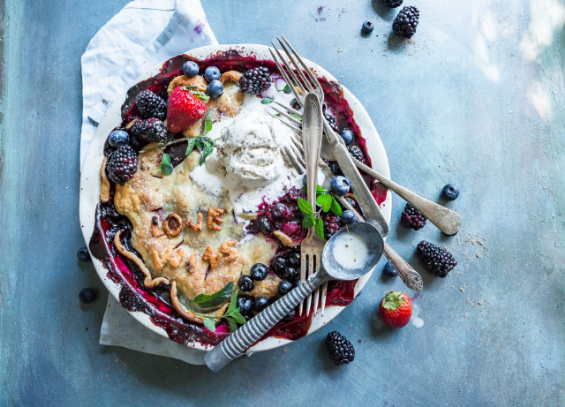Provide a thorough description of what you see in the image.

A beautifully styled dessert showcasing a decadent berry pie topped with a scoop of creamy vanilla ice cream. The pie, ringed with vibrant strawberries, blueberries, and blackberries, features the word "LOVE" crafted from the pastry crust. Surrounding the dish are vintage-inspired utensils, including forks and a serving spoon, contributing to the rustic charm of the presentation. Fresh mint leaves add a pop of green, enhancing the appeal of this delightful treat set against a soft, muted background, evoking warmth and a homey atmosphere perfect for any gathering or celebration.